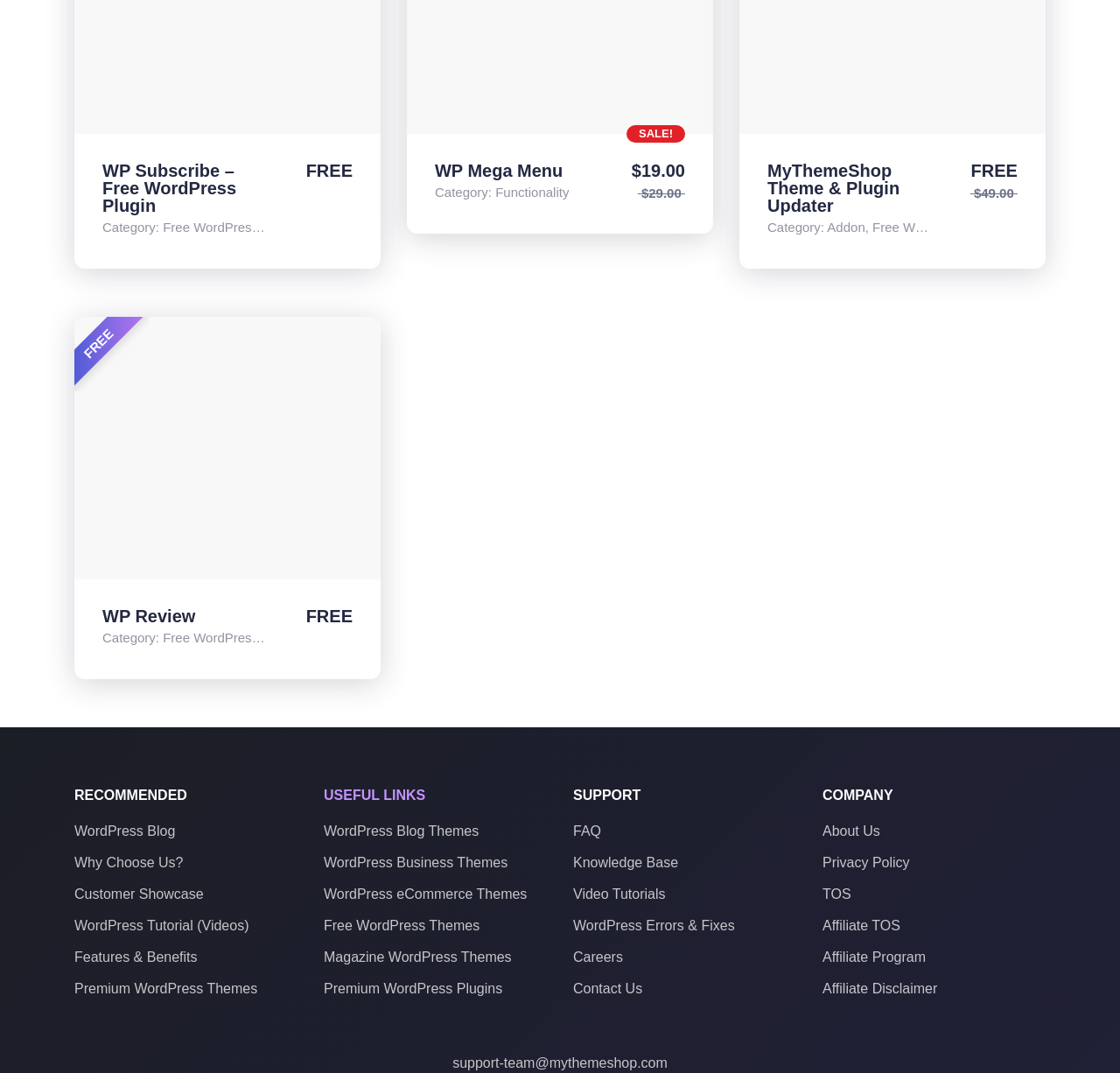Determine the bounding box coordinates of the section to be clicked to follow the instruction: "Click on FAQ". The coordinates should be given as four float numbers between 0 and 1, formatted as [left, top, right, bottom].

[0.512, 0.767, 0.537, 0.781]